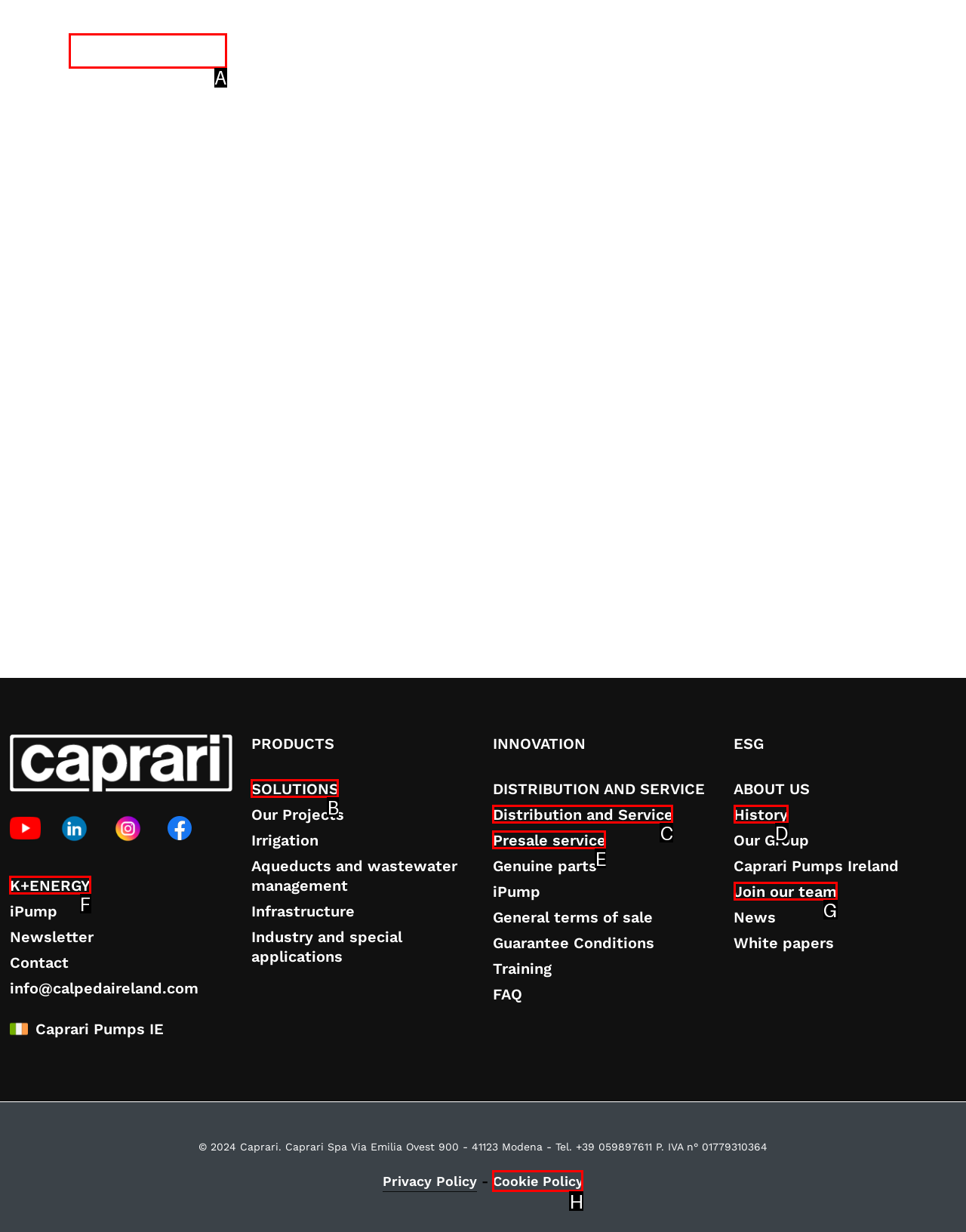Which letter corresponds to the correct option to complete the task: Go to the 'K+ENERGY' page?
Answer with the letter of the chosen UI element.

F